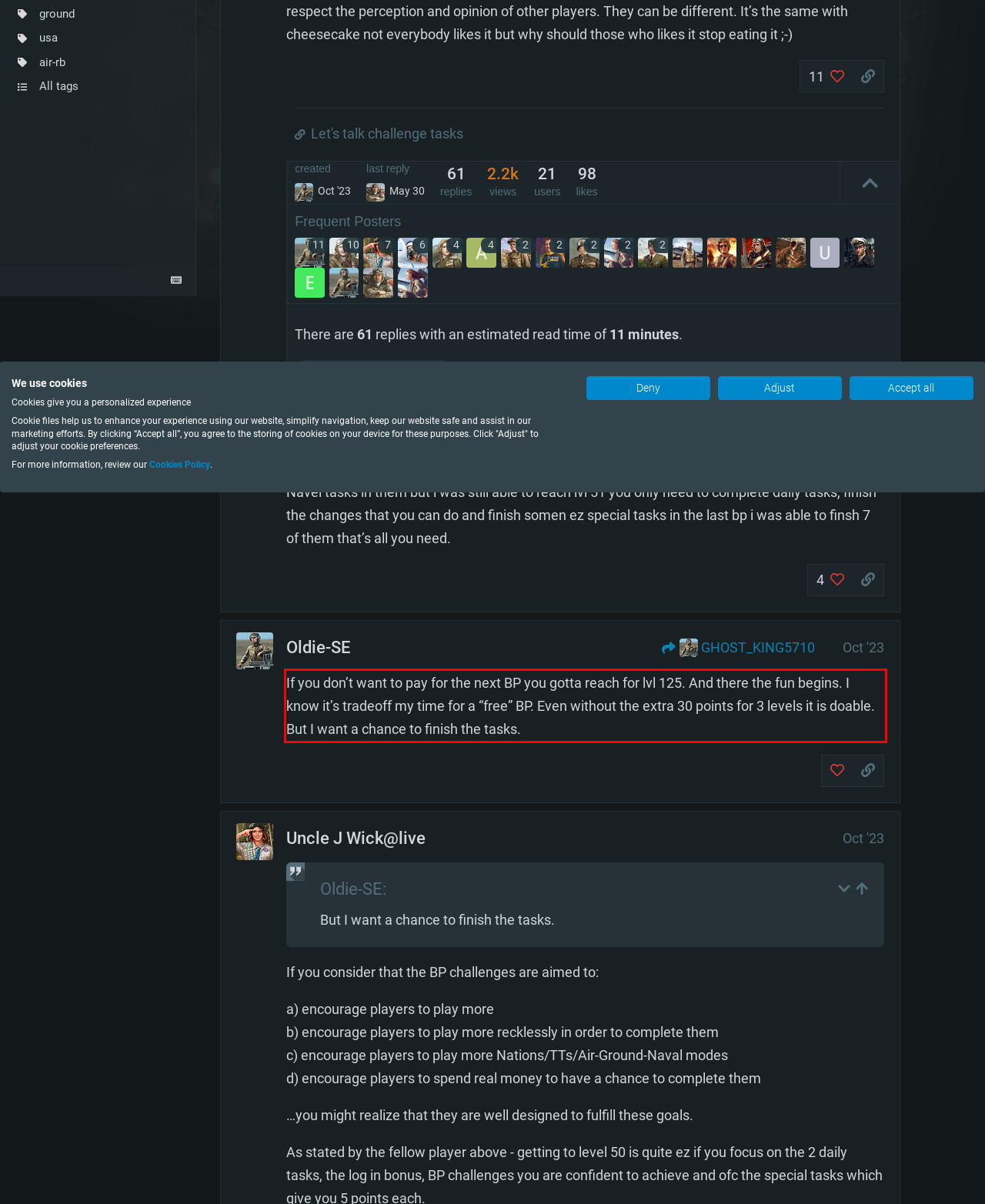Identify the text within the red bounding box on the webpage screenshot and generate the extracted text content.

If you don’t want to pay for the next BP you gotta reach for lvl 125. And there the fun begins. I know it’s tradeoff my time for a “free” BP. Even without the extra 30 points for 3 levels it is doable. But I want a chance to finish the tasks.